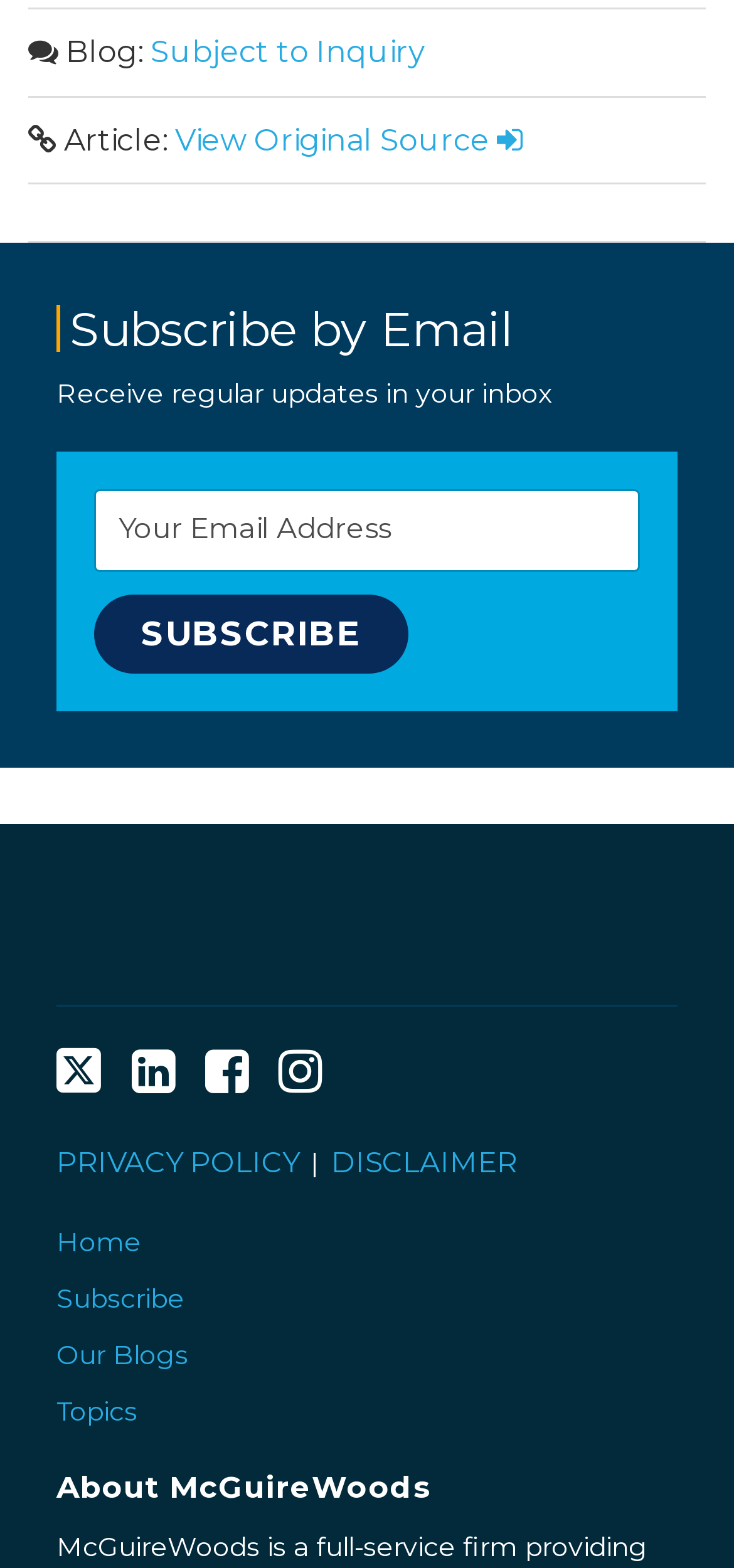Find the bounding box of the UI element described as: "Connect with Us on LinkedIn". The bounding box coordinates should be given as four float values between 0 and 1, i.e., [left, top, right, bottom].

[0.179, 0.668, 0.238, 0.7]